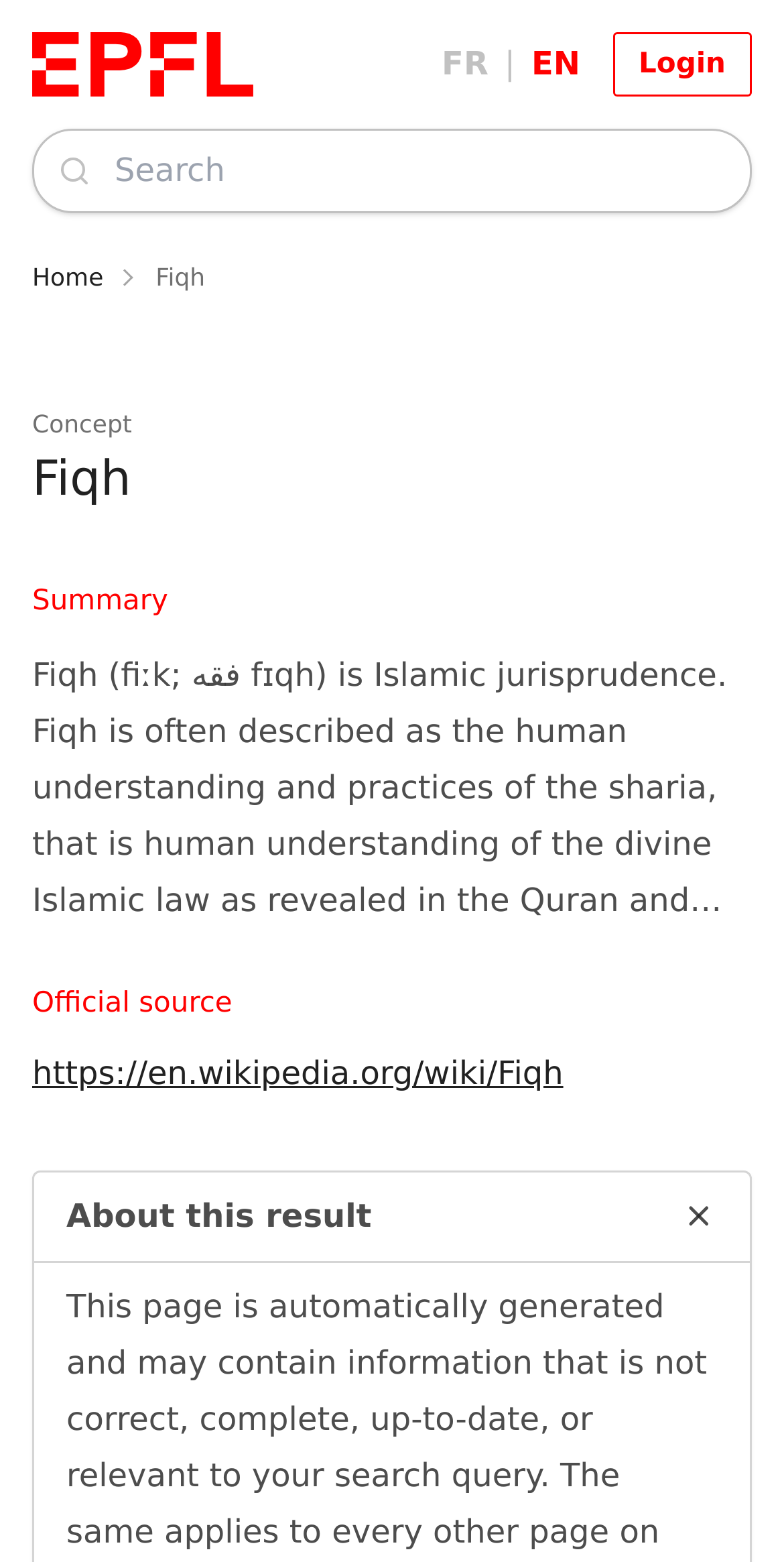Please determine the bounding box coordinates for the element that should be clicked to follow these instructions: "search for a concept".

[0.146, 0.094, 0.936, 0.125]